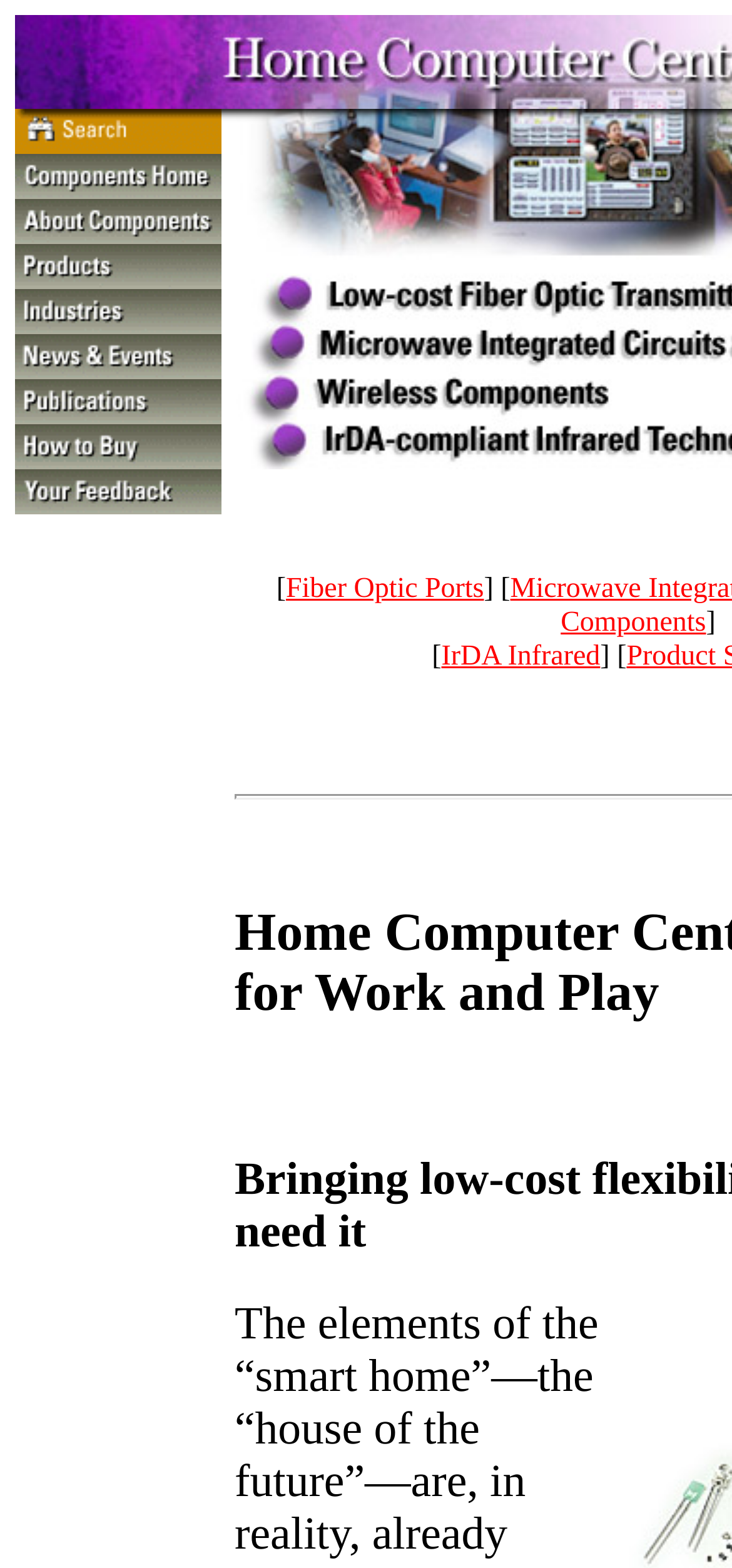Could you find the bounding box coordinates of the clickable area to complete this instruction: "Learn about Web Accessibility"?

None